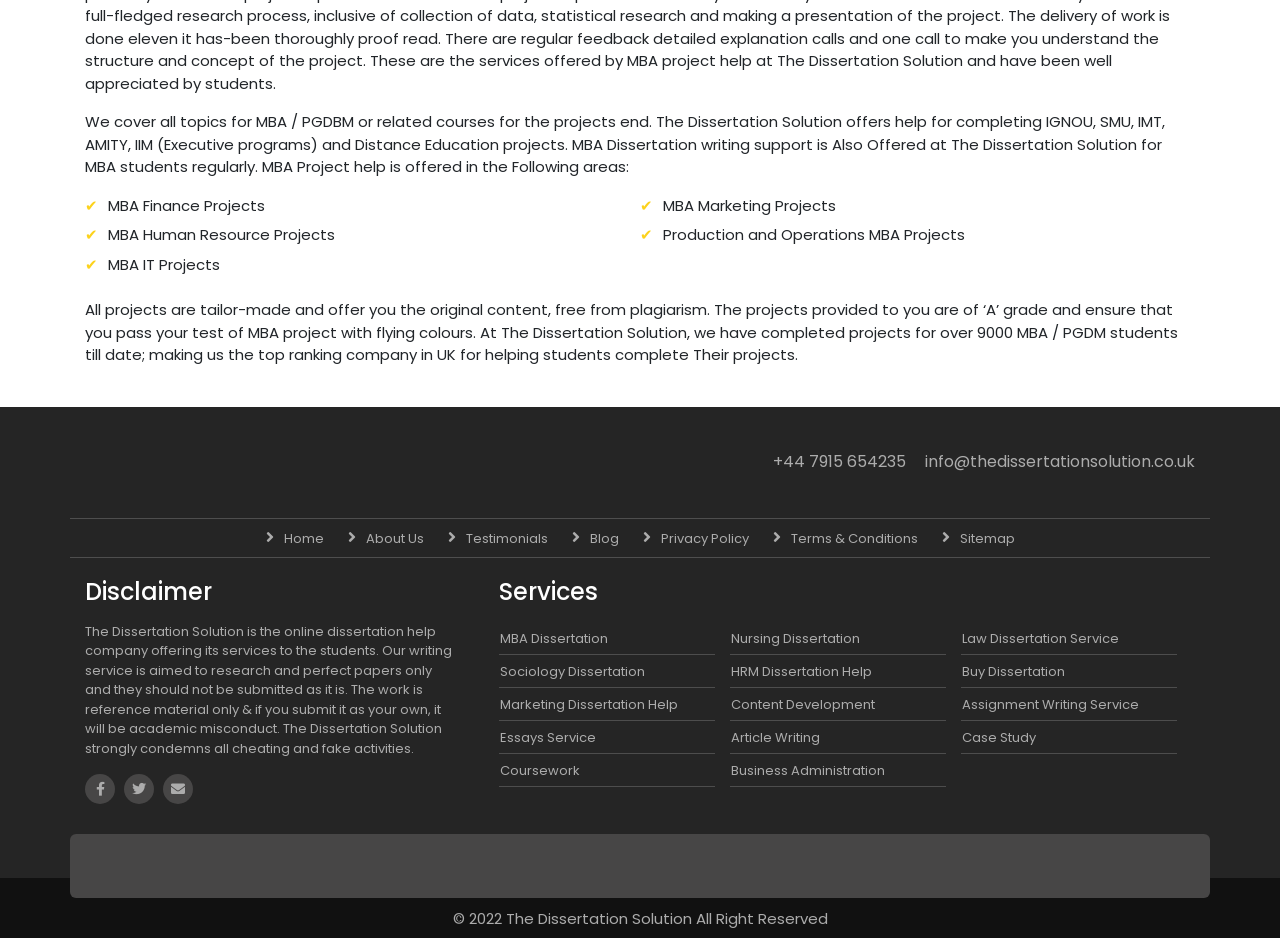What is the purpose of the website's writing service?
Look at the image and respond with a one-word or short phrase answer.

Research and perfect papers